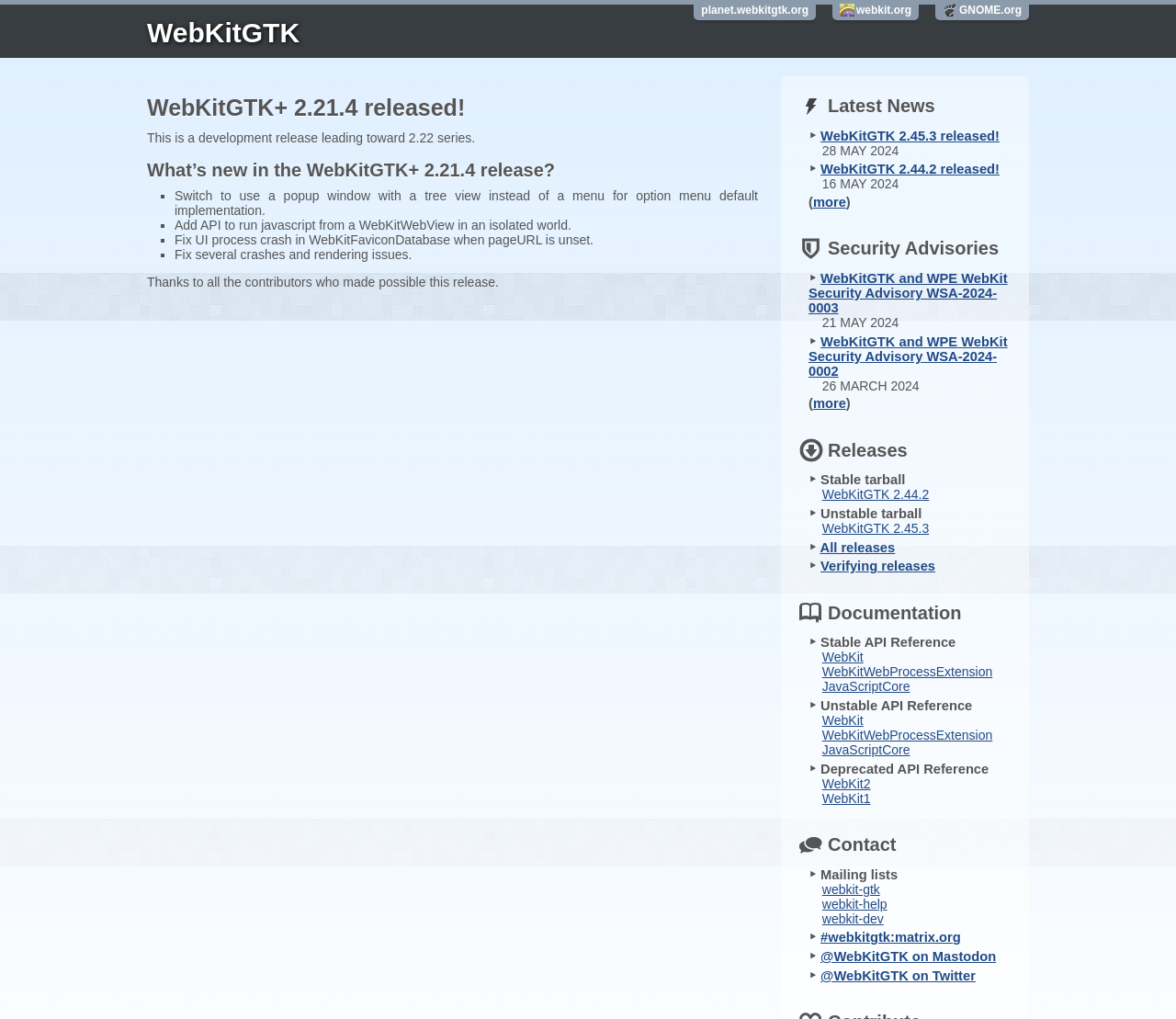Select the bounding box coordinates of the element I need to click to carry out the following instruction: "Read about WebKitGTK+ 2.21.4 release".

[0.125, 0.092, 0.645, 0.119]